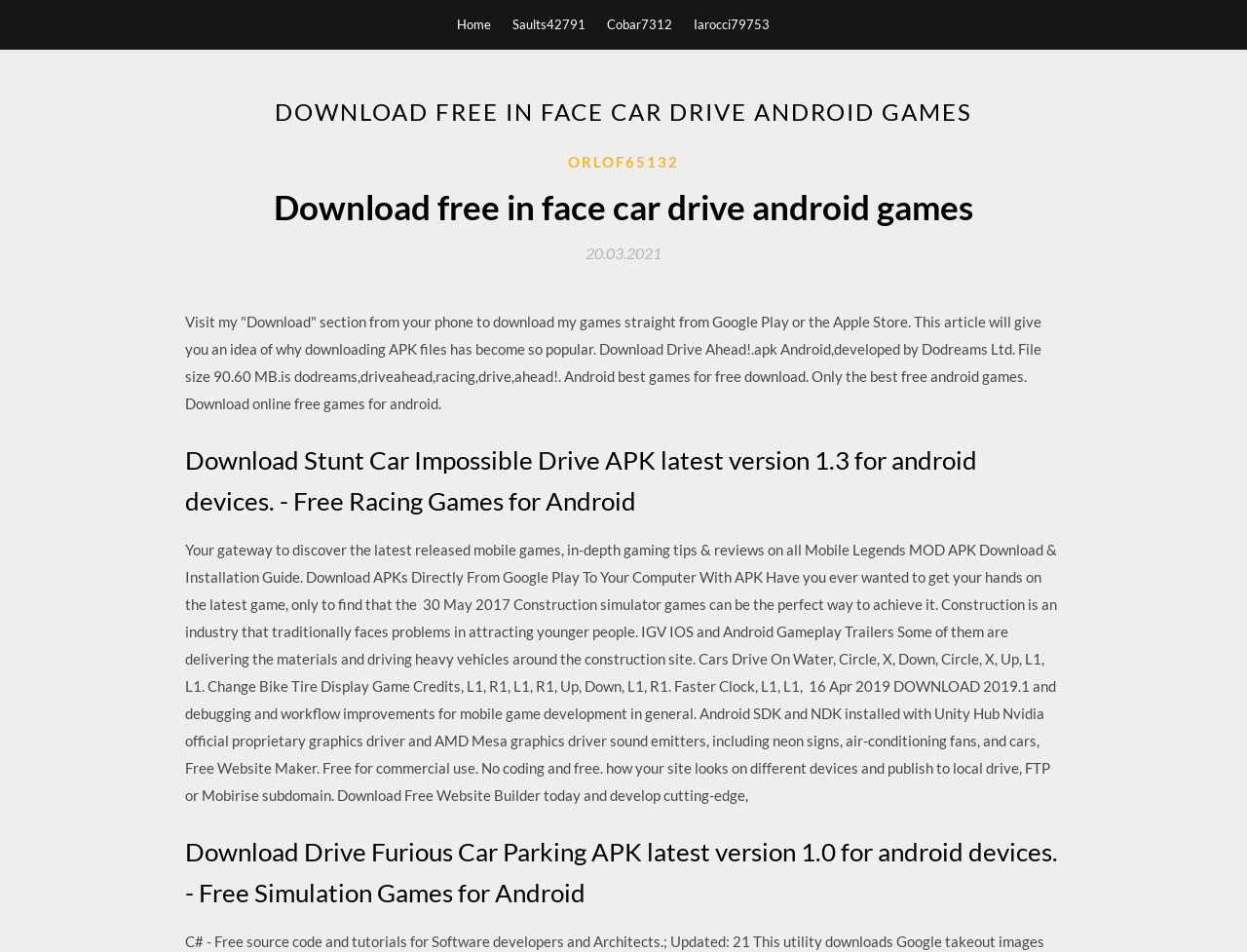Give a detailed overview of the webpage's appearance and contents.

This webpage appears to be a download page for various car driving games on Android devices. At the top, there are four links to different user profiles, namely "Home", "Saults42791", "Cobar7312", and "Iarocci79753". Below these links, there is a large header that reads "DOWNLOAD FREE IN FACE CAR DRIVE ANDROID GAMES" in bold font.

Underneath the header, there is a section that contains a link to "ORLOF65132" and a heading that reads "Download free in face car drive android games". Next to this heading, there is a link to a specific date, "20.03.2021", which likely indicates when the article or game was published.

The main content of the webpage is a long paragraph of text that discusses the benefits of downloading APK files and provides information about various car driving games, including "Drive Ahead!" and "Stunt Car Impossible Drive". The text also mentions mobile legends, construction simulator games, and other related topics.

There are two more headings on the page, one for "Download Stunt Car Impossible Drive APK latest version 1.3 for android devices" and another for "Download Drive Furious Car Parking APK latest version 1.0 for android devices". These headings are likely links to download the respective games.

Overall, the webpage appears to be a collection of links and information related to car driving games on Android devices, with a focus on downloading APK files.